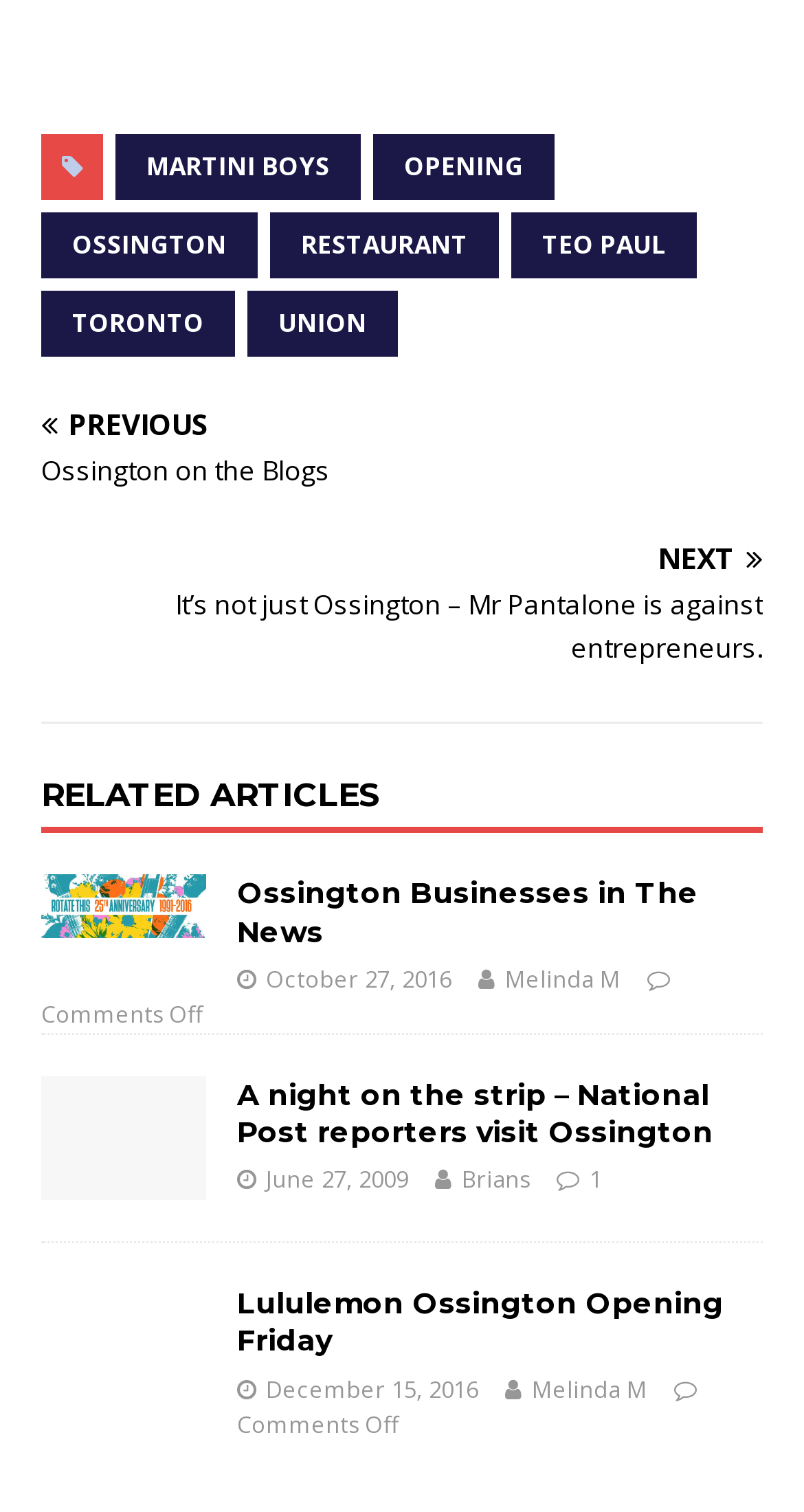Identify the bounding box for the UI element specified in this description: "Toronto". The coordinates must be four float numbers between 0 and 1, formatted as [left, top, right, bottom].

[0.051, 0.193, 0.292, 0.236]